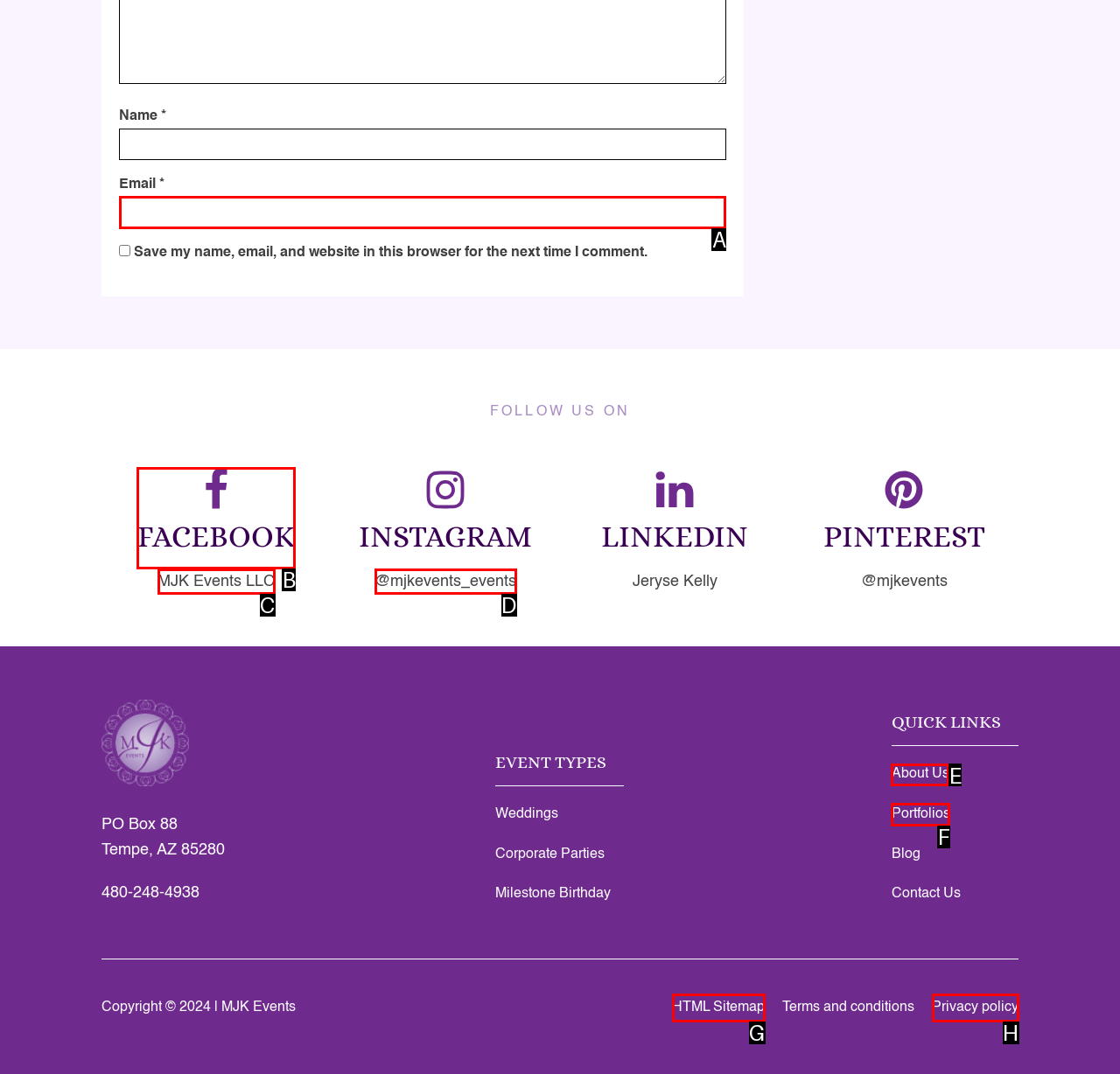Determine which HTML element corresponds to the description: parent_node: Email * aria-describedby="email-notes" name="email". Provide the letter of the correct option.

A